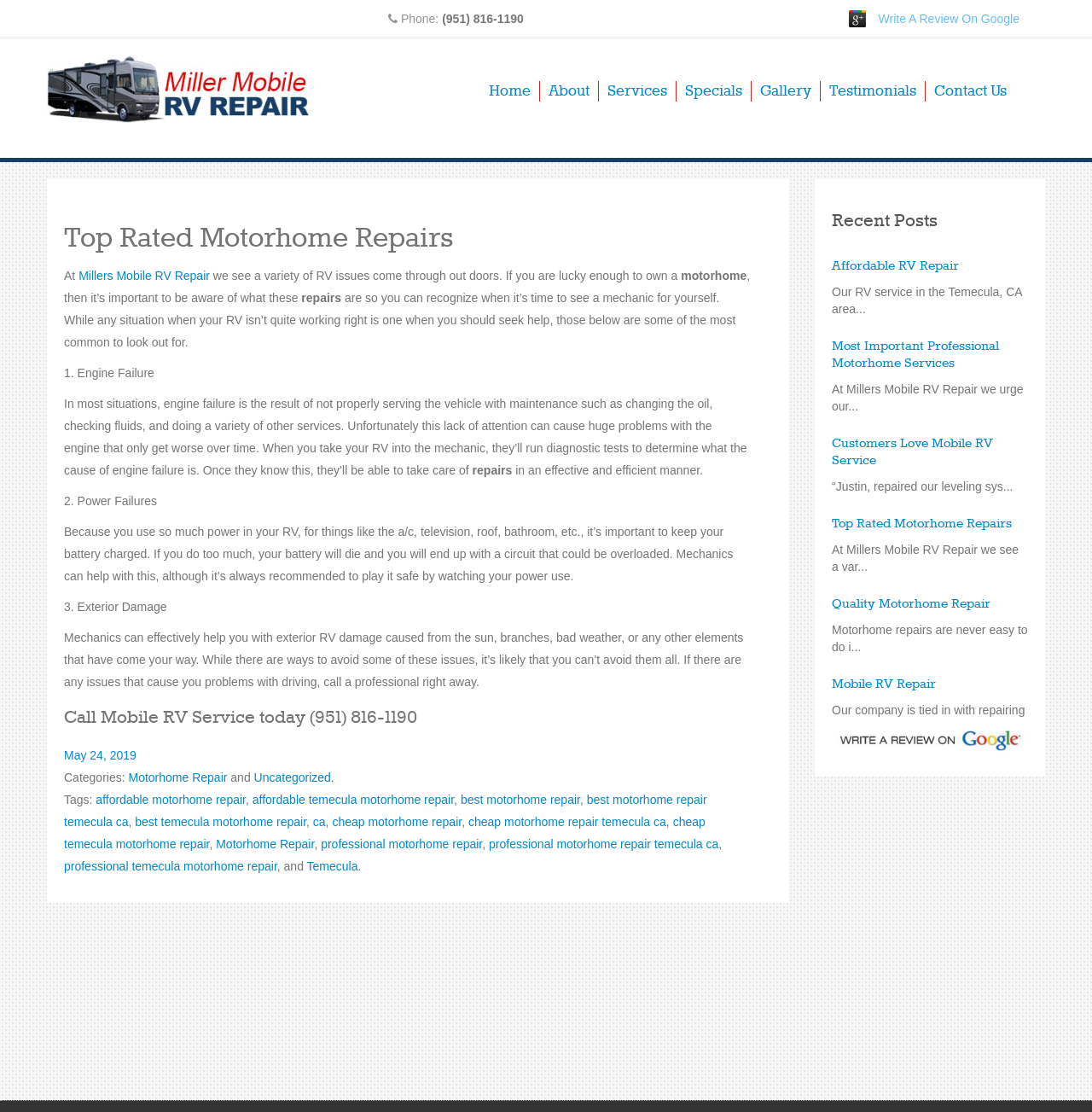Generate a thorough explanation of the webpage's elements.

This webpage is about Millers Mobile RV Repair, a company that provides motorhome repair services in Temecula, CA. At the top of the page, there is a phone number and an image. Below that, there is a heading that reads "Mobile RV Service INC – Best Local Mobile RV Repair and Motorhome Service in Temecula, CA" with a link to the company's website. 

To the right of the heading, there are several links to different pages on the website, including "Home", "About", "Services", "Specials", "Gallery", "Testimonials", and "Contact Us". 

The main content of the page is an article that discusses the importance of motorhome repairs. The article is divided into sections, each with a heading and a brief description. The sections include "Top Rated Motorhome Repairs", "Engine Failure", "Power Failures", and "Exterior Damage". 

Below the article, there is a call to action to contact Mobile RV Service, along with a phone number and a link to the company's website. There are also links to categories and tags related to motorhome repair, such as "Motorhome Repair", "Uncategorized", "Affordable Motorhome Repair", and "Best Motorhome Repair Temecula CA". 

On the right side of the page, there is a section titled "Recent Posts" with links to several articles, including "Affordable RV Repair", "Most Important Professional Motorhome Services", "Customers Love Mobile RV Service", "Top Rated Motorhome Repairs", "Quality Motorhome Repair", and "Mobile RV Repair". Each article has a brief summary and a link to the full article.